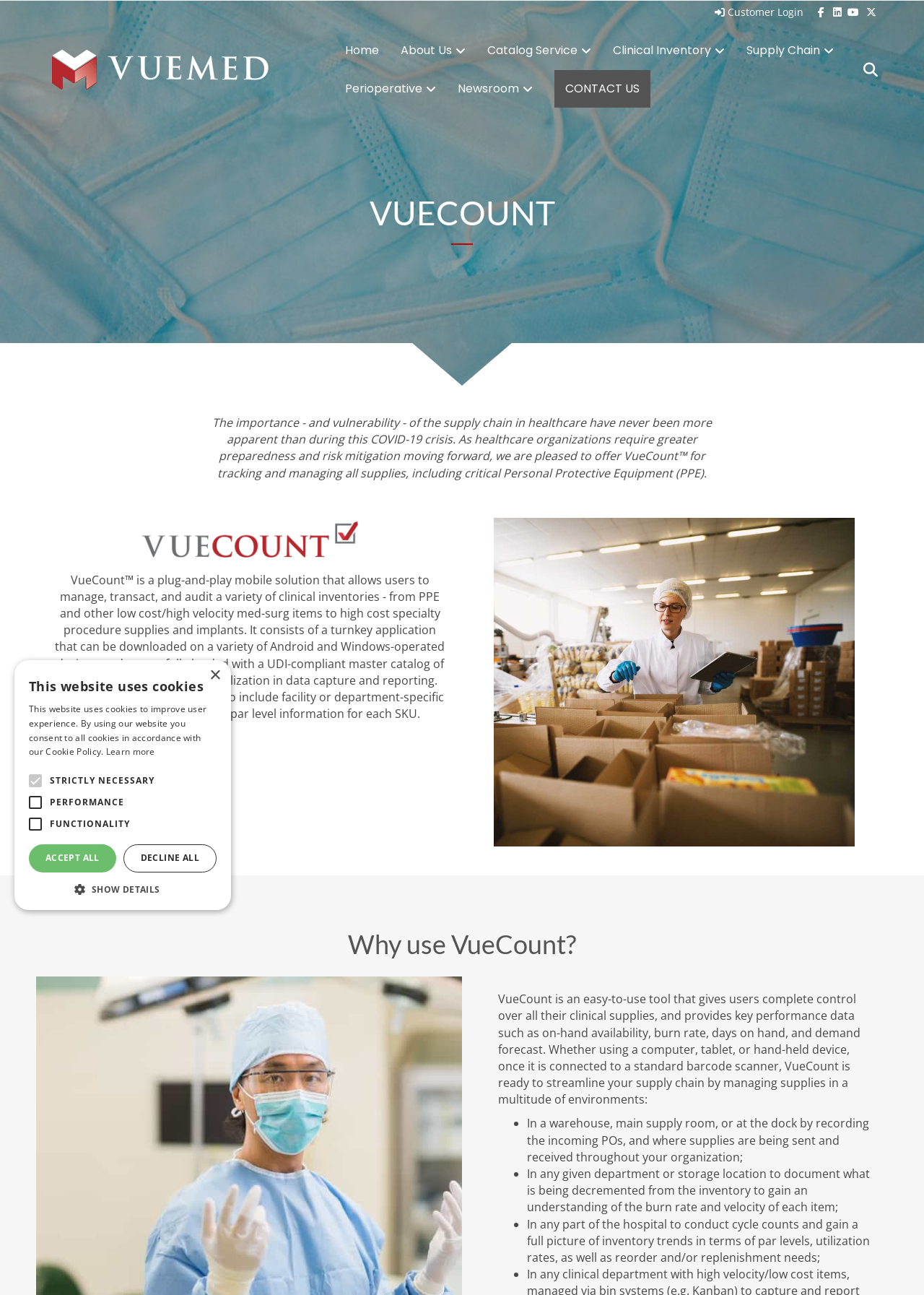Reply to the question below using a single word or brief phrase:
What is the purpose of VueCount?

To manage clinical supplies